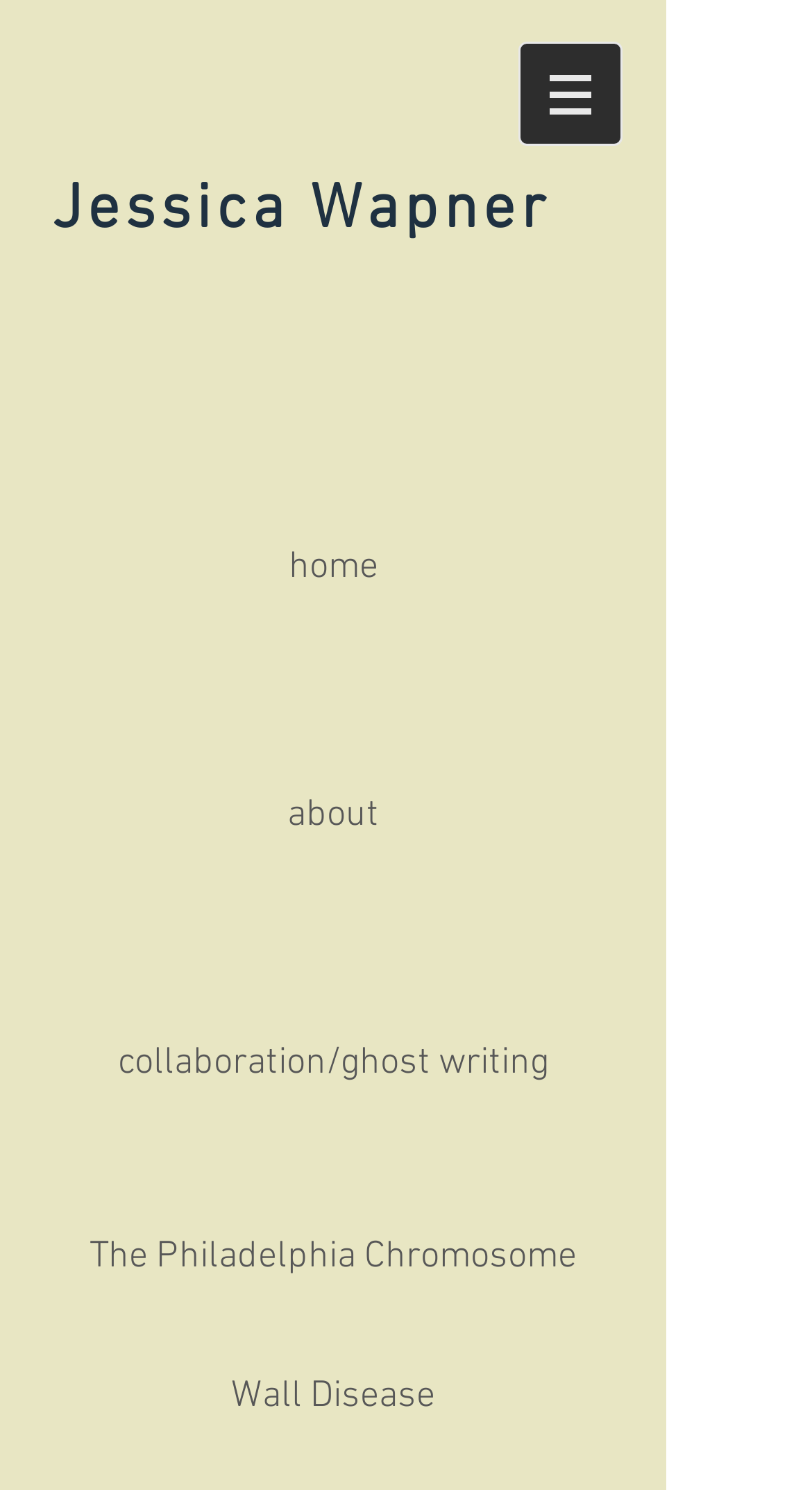Generate a comprehensive description of the webpage.

The webpage is about Jessica Wapner, specifically her work related to Wall Disease. At the top right corner, there is a navigation menu labeled "Site" with a button that has a popup menu, which is currently not expanded. The button is accompanied by a small image. 

Below the navigation menu, there is a large heading that displays Jessica Wapner's name. Underneath the heading, there are five links arranged vertically, starting from the top: "home", "about", "collaboration/ghost writing", "The Philadelphia Chromosome", and "Wall Disease". These links are aligned to the left side of the page.